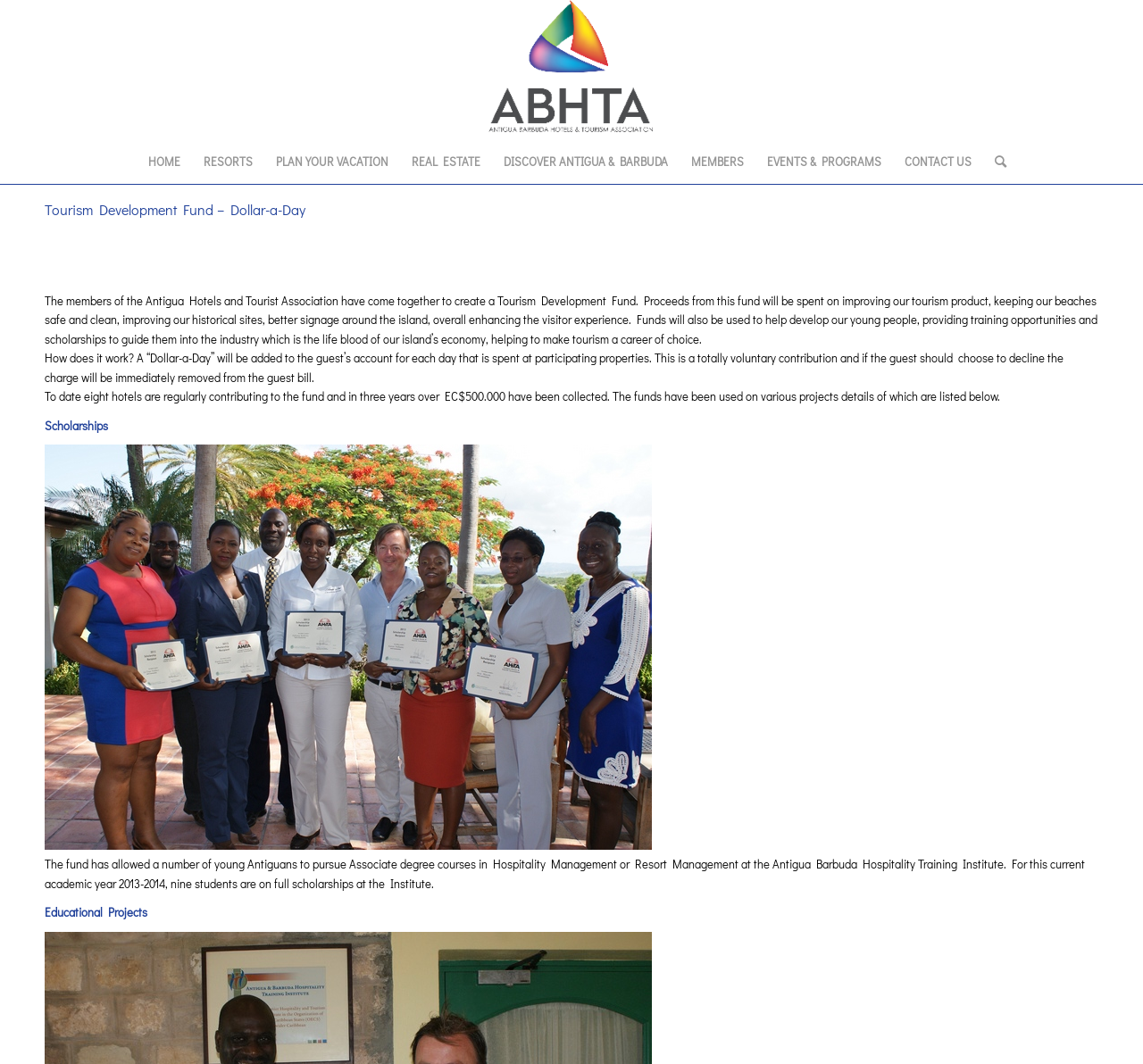Show me the bounding box coordinates of the clickable region to achieve the task as per the instruction: "Explore DISCOVER ANTIGUA & BARBUDA".

[0.43, 0.131, 0.595, 0.173]